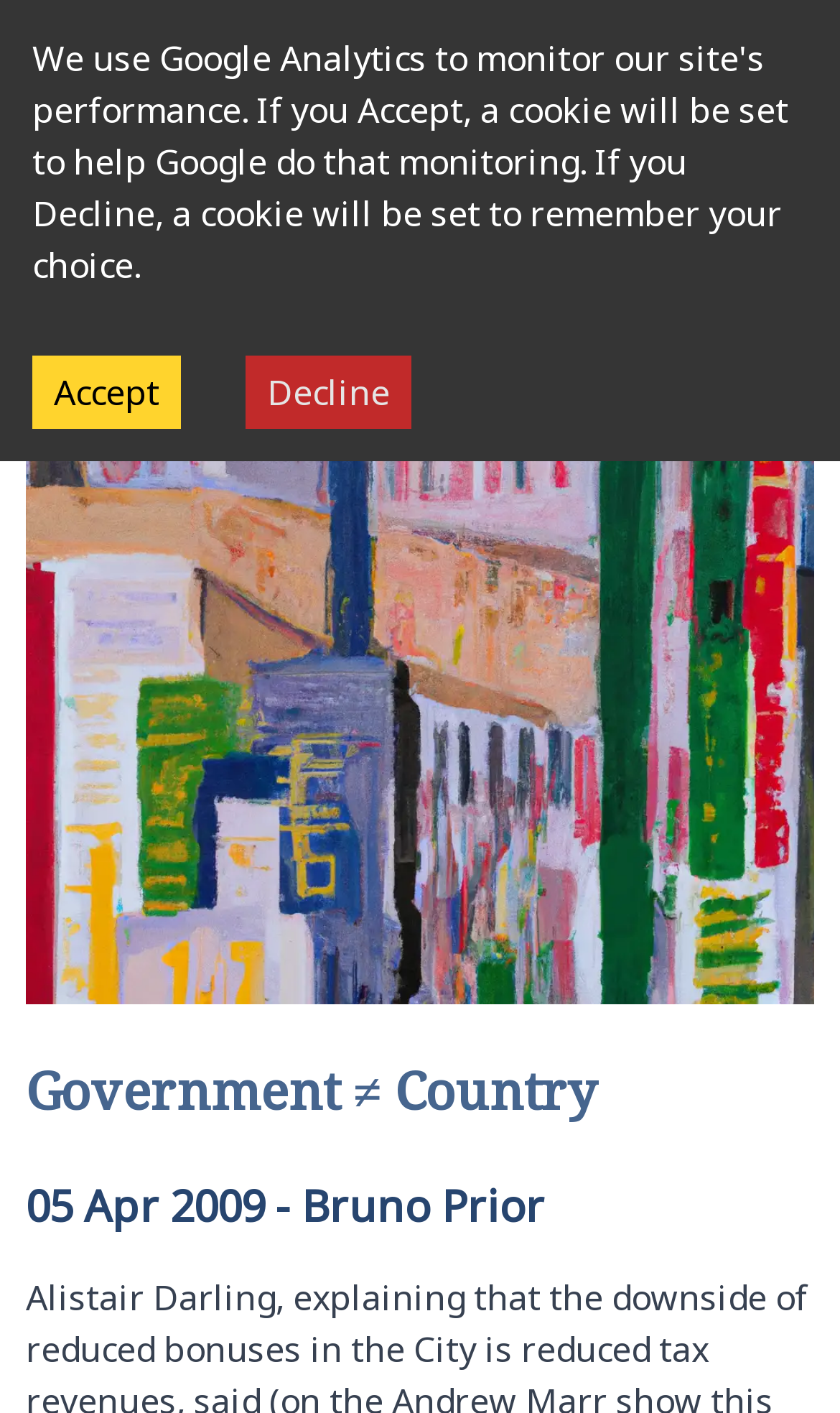What is the theme of the image? Refer to the image and provide a one-word or short phrase answer.

Abstract painting